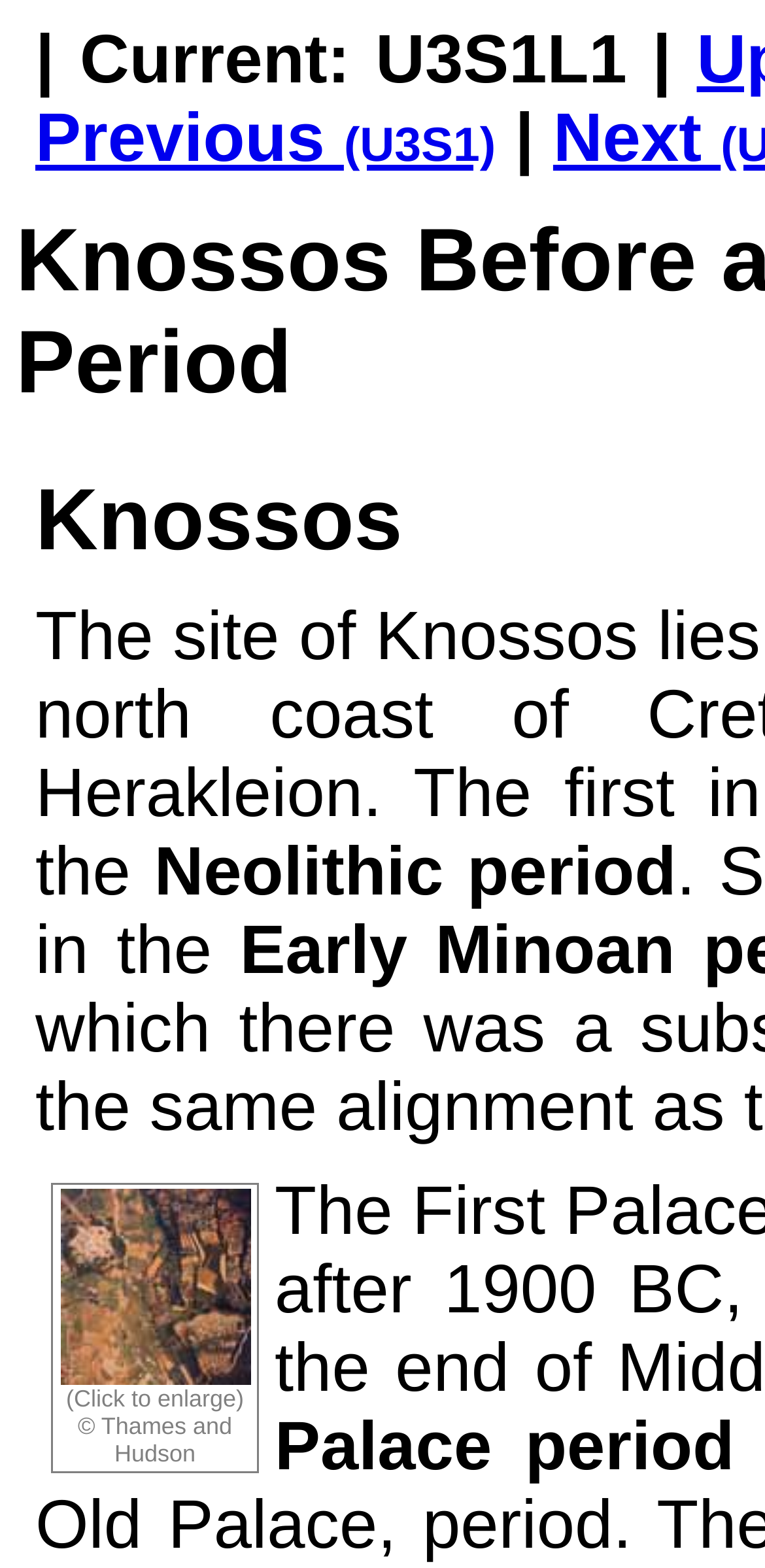Given the element description Previous (U3S1), predict the bounding box coordinates for the UI element in the webpage screenshot. The format should be (top-left x, top-left y, bottom-right x, bottom-right y), and the values should be between 0 and 1.

[0.046, 0.064, 0.648, 0.113]